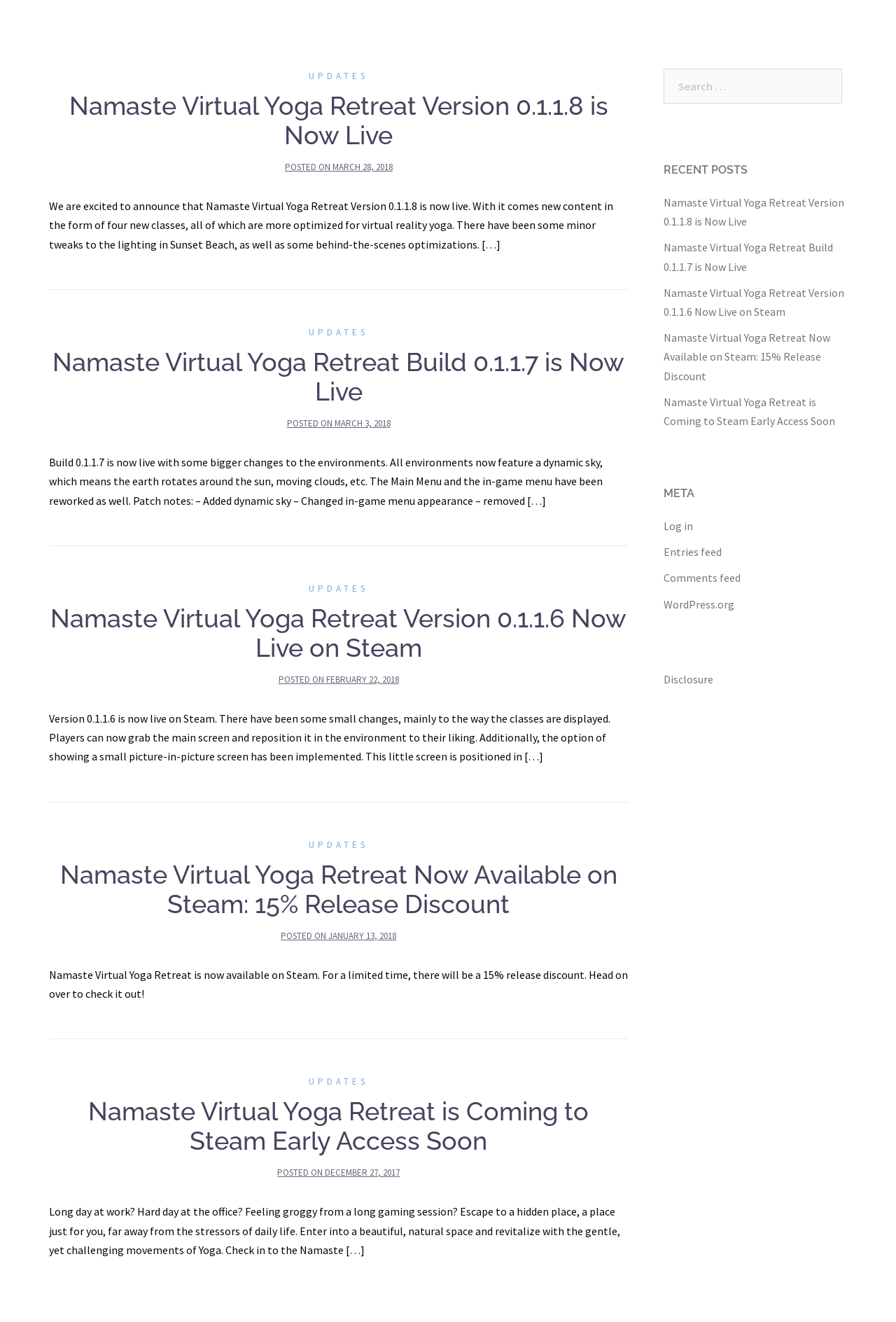Please find and report the bounding box coordinates of the element to click in order to perform the following action: "Search for something". The coordinates should be expressed as four float numbers between 0 and 1, in the format [left, top, right, bottom].

[0.74, 0.052, 0.939, 0.078]